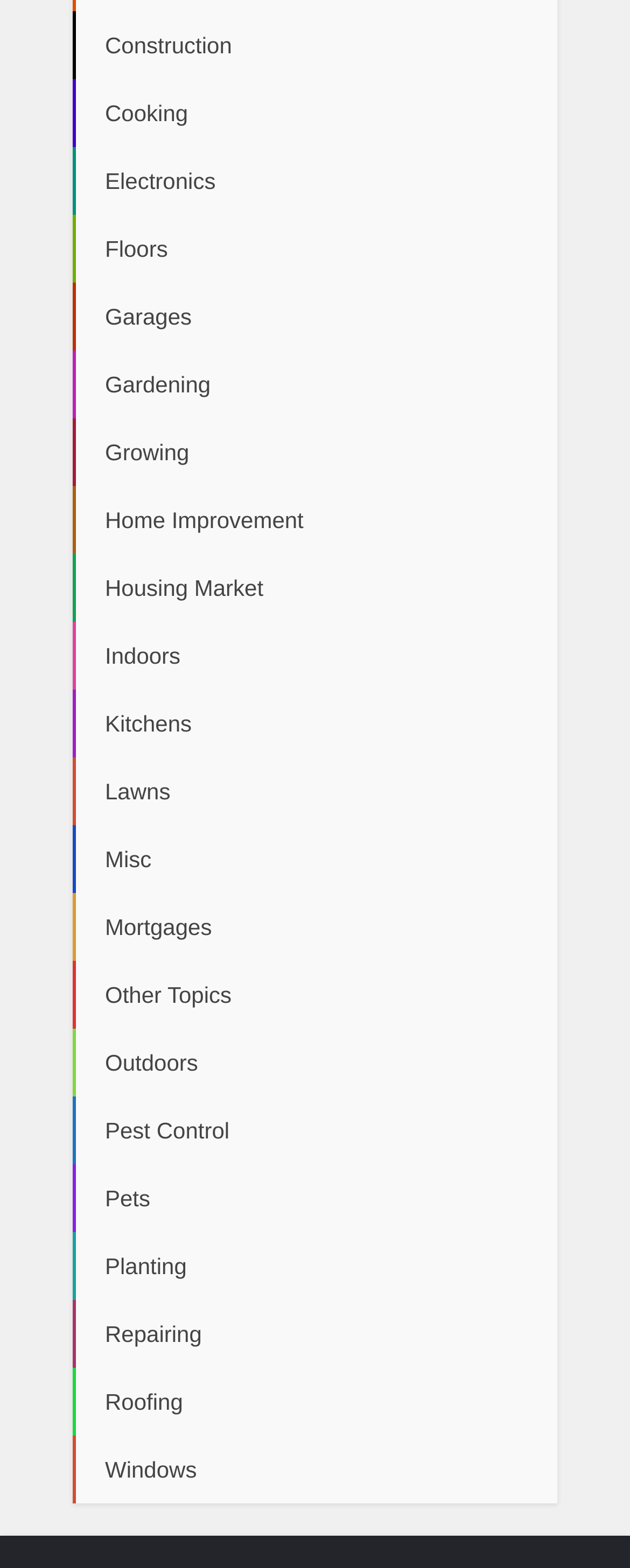Please determine the bounding box coordinates of the element to click in order to execute the following instruction: "click on Construction". The coordinates should be four float numbers between 0 and 1, specified as [left, top, right, bottom].

[0.115, 0.008, 0.885, 0.051]